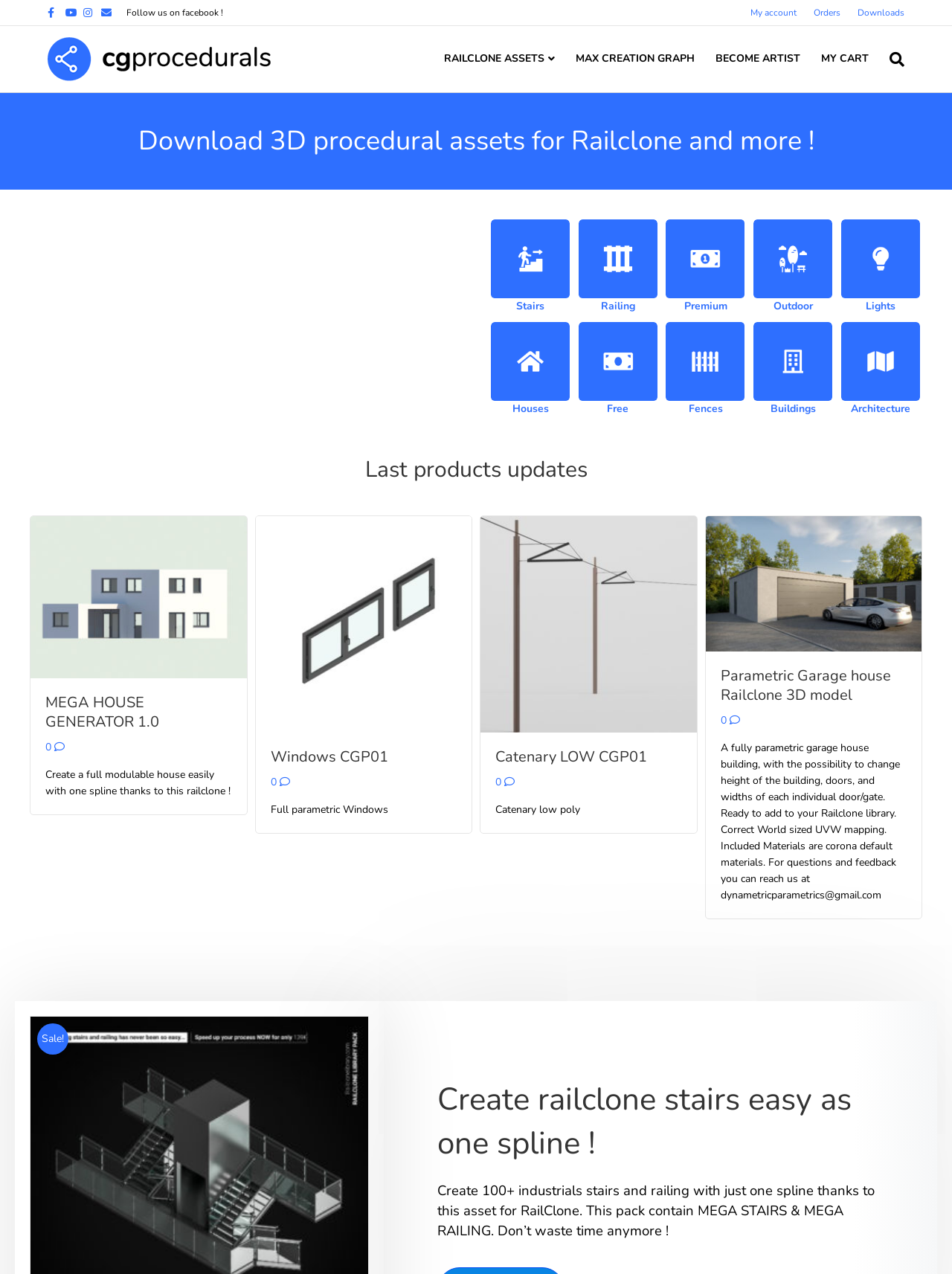Using details from the image, please answer the following question comprehensively:
Is there a sale or promotion?

The webpage indicates that there is a Black Friday Sale with a 40% discount until December 2nd. The sale is advertised with a prominent banner and a coupon code 'BLACKFRIDAY'.